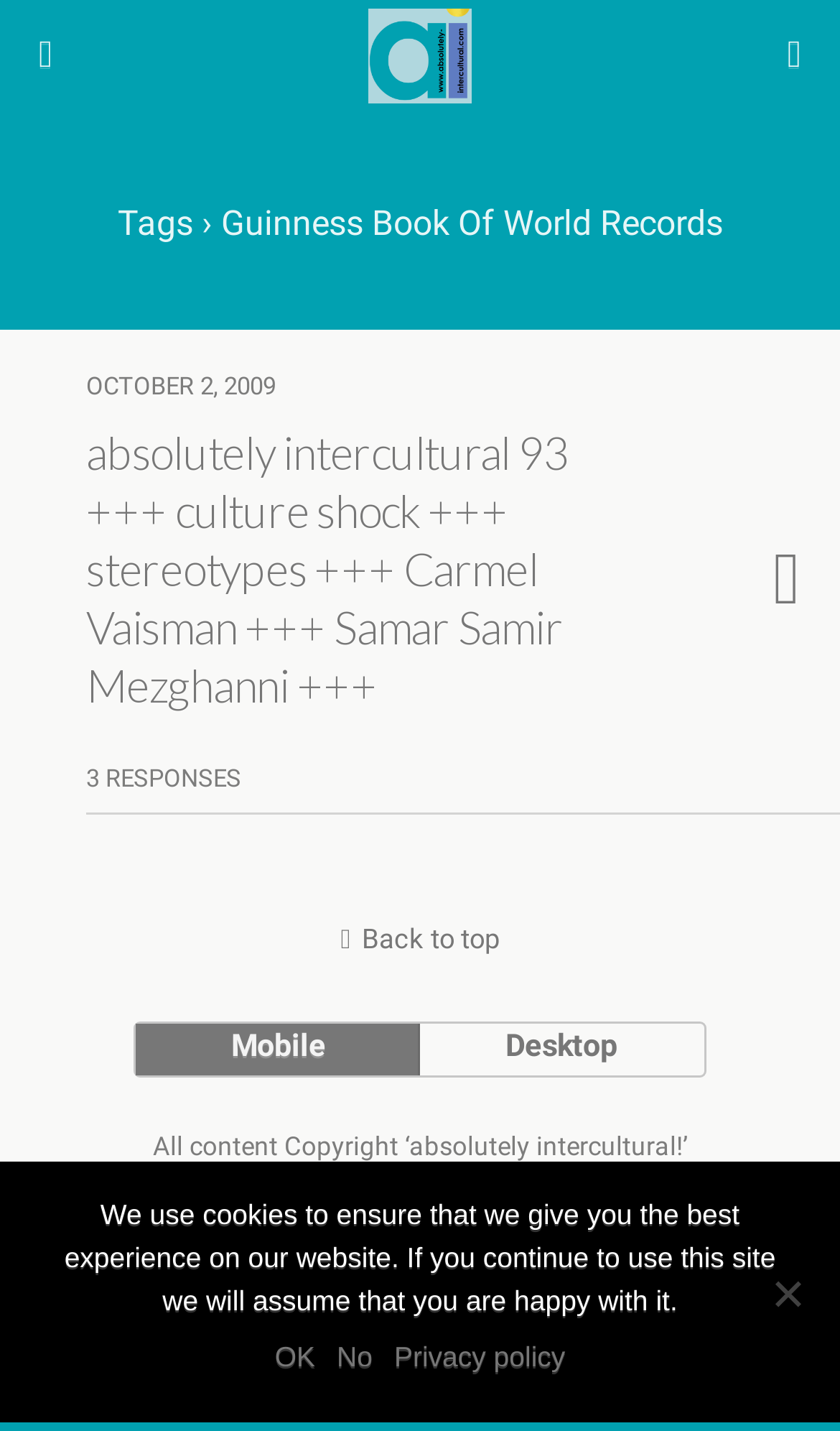Please determine the bounding box coordinates for the UI element described as: "alt="logo image"".

[0.16, 0.0, 0.84, 0.072]